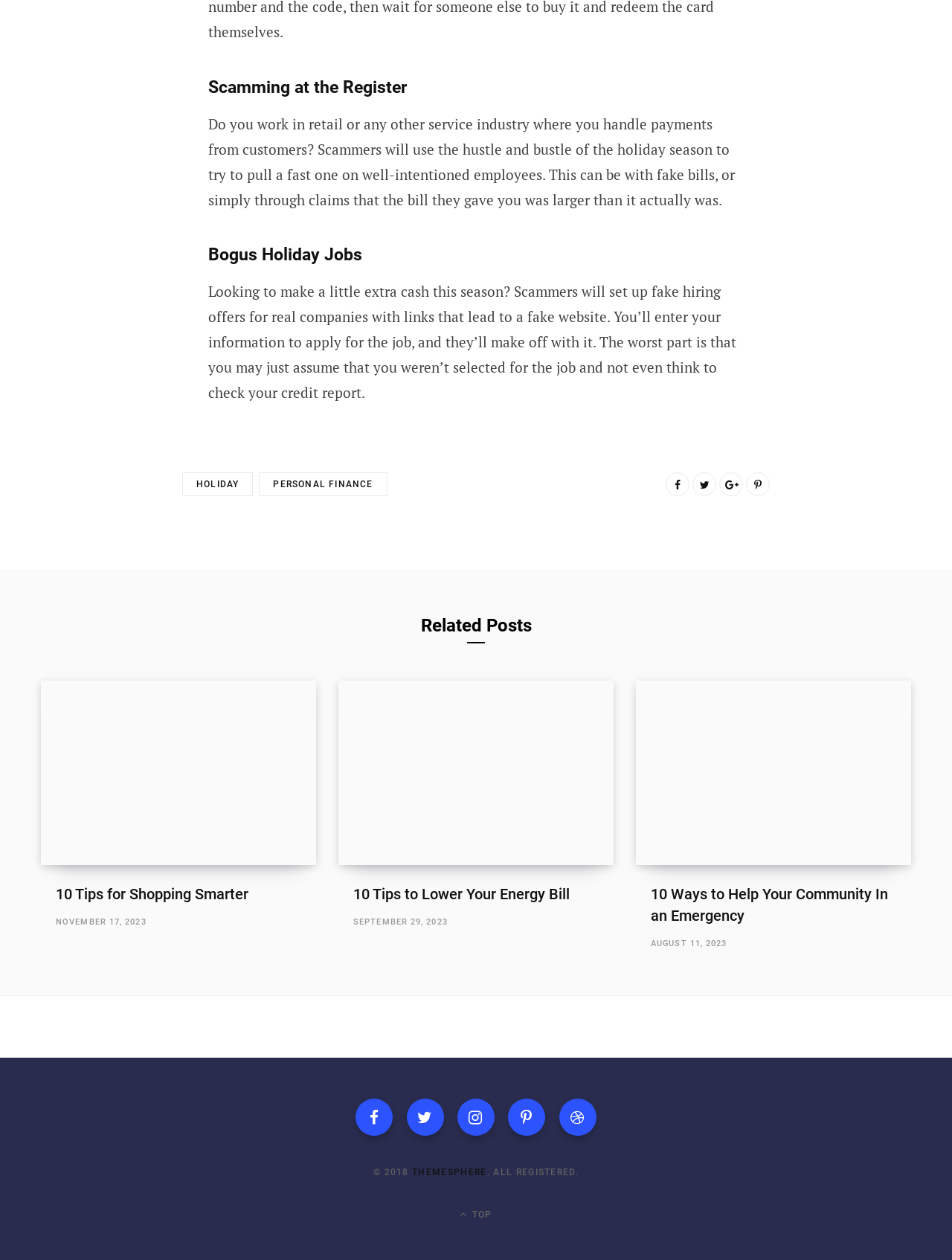Answer the question using only one word or a concise phrase: What is the date of the second related post?

SEPTEMBER 29, 2023